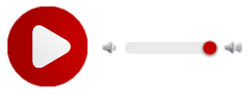Give a short answer using one word or phrase for the question:
What is the shape of the 'Play' button?

circular